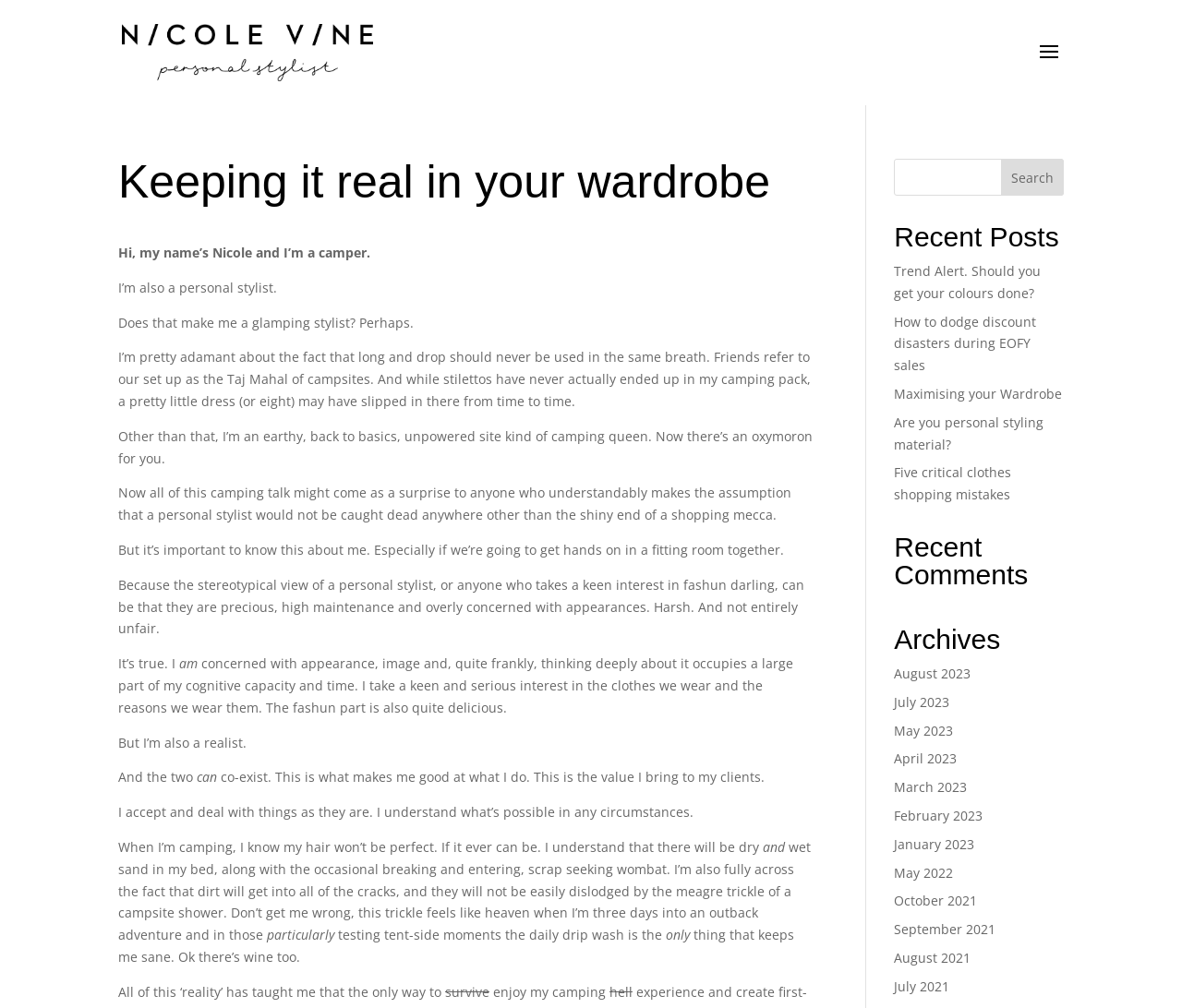What is the profession of the author?
Using the image, provide a detailed and thorough answer to the question.

The author introduces herself as Nicole, a personal stylist, in the text. This is evident from the sentence 'I’m also a personal stylist.' which suggests that she has a profession related to fashion and styling.